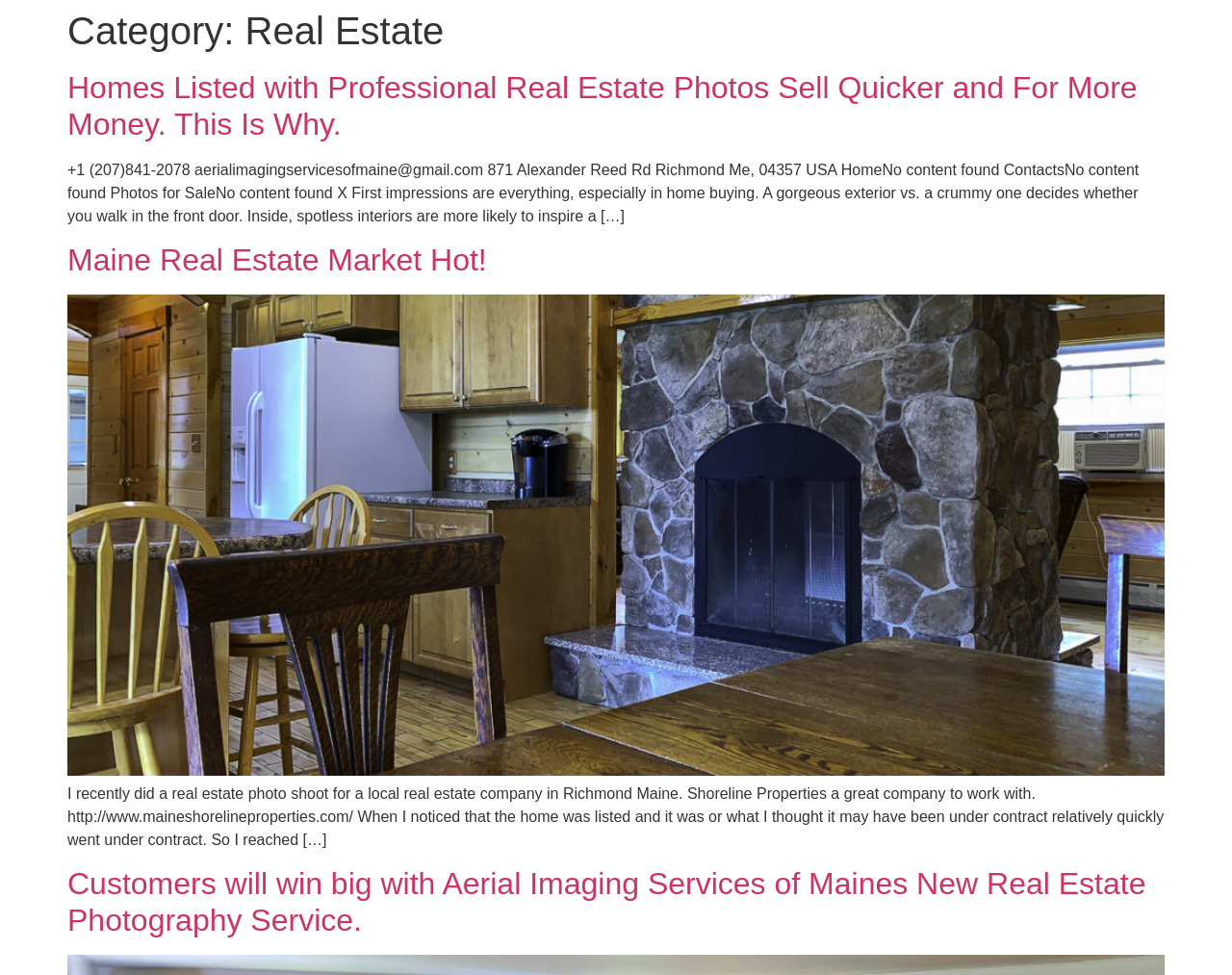What type of photo is shown in the image?
Using the picture, provide a one-word or short phrase answer.

Interior real estate photo